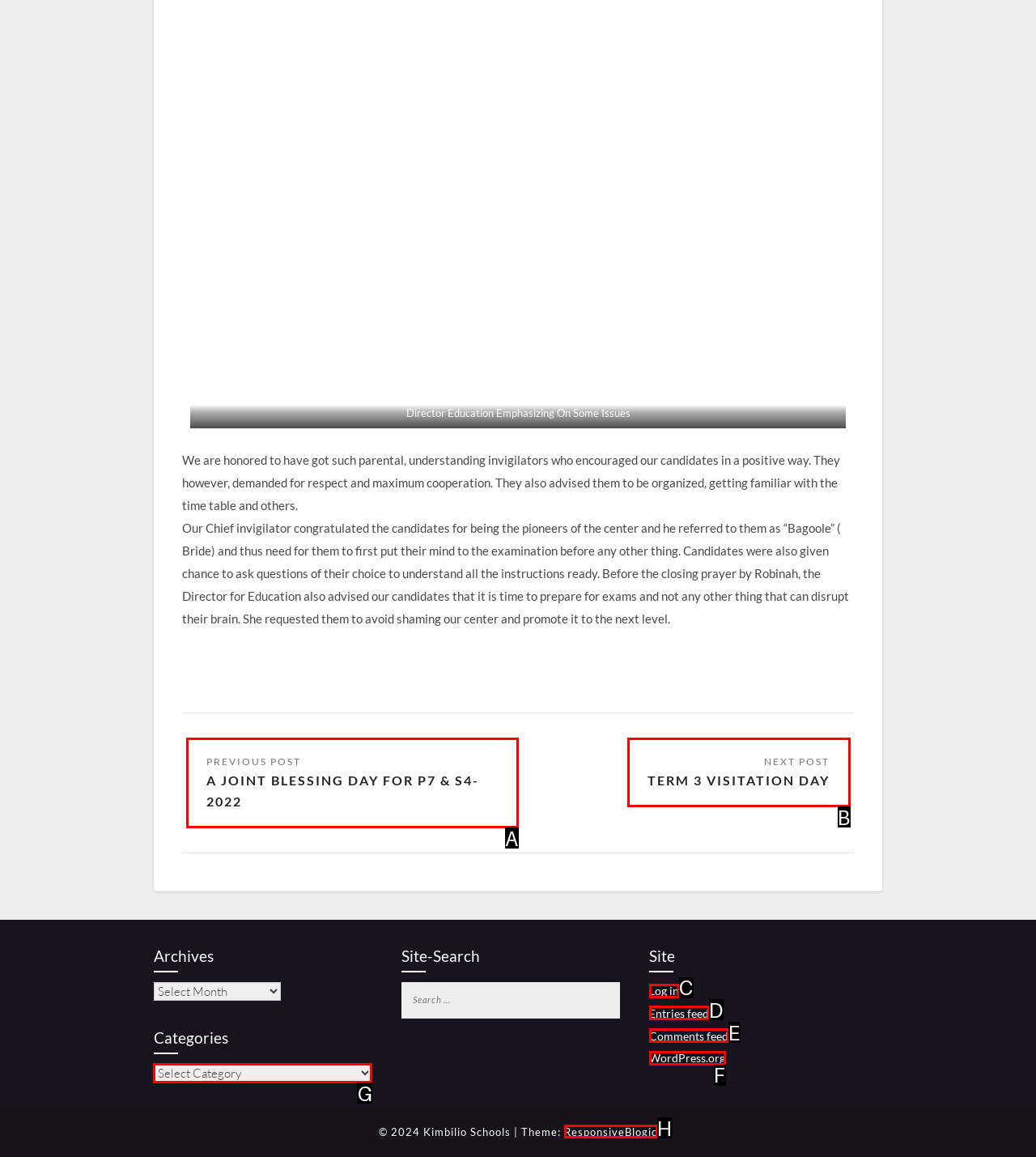Determine the letter of the element to click to accomplish this task: Select a category. Respond with the letter.

G